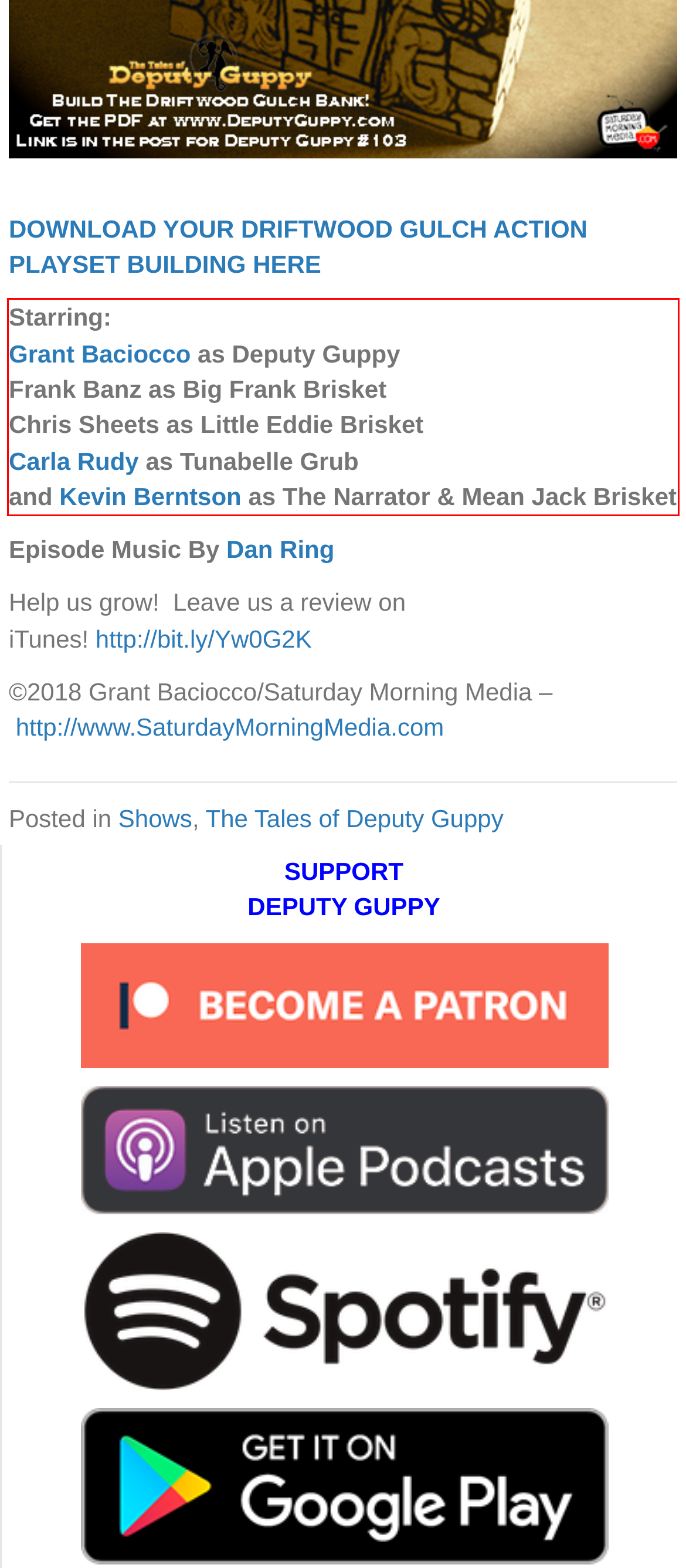Your task is to recognize and extract the text content from the UI element enclosed in the red bounding box on the webpage screenshot.

Starring: Grant Baciocco as Deputy Guppy Frank Banz as Big Frank Brisket Chris Sheets as Little Eddie Brisket Carla Rudy as Tunabelle Grub and Kevin Berntson as The Narrator & Mean Jack Brisket